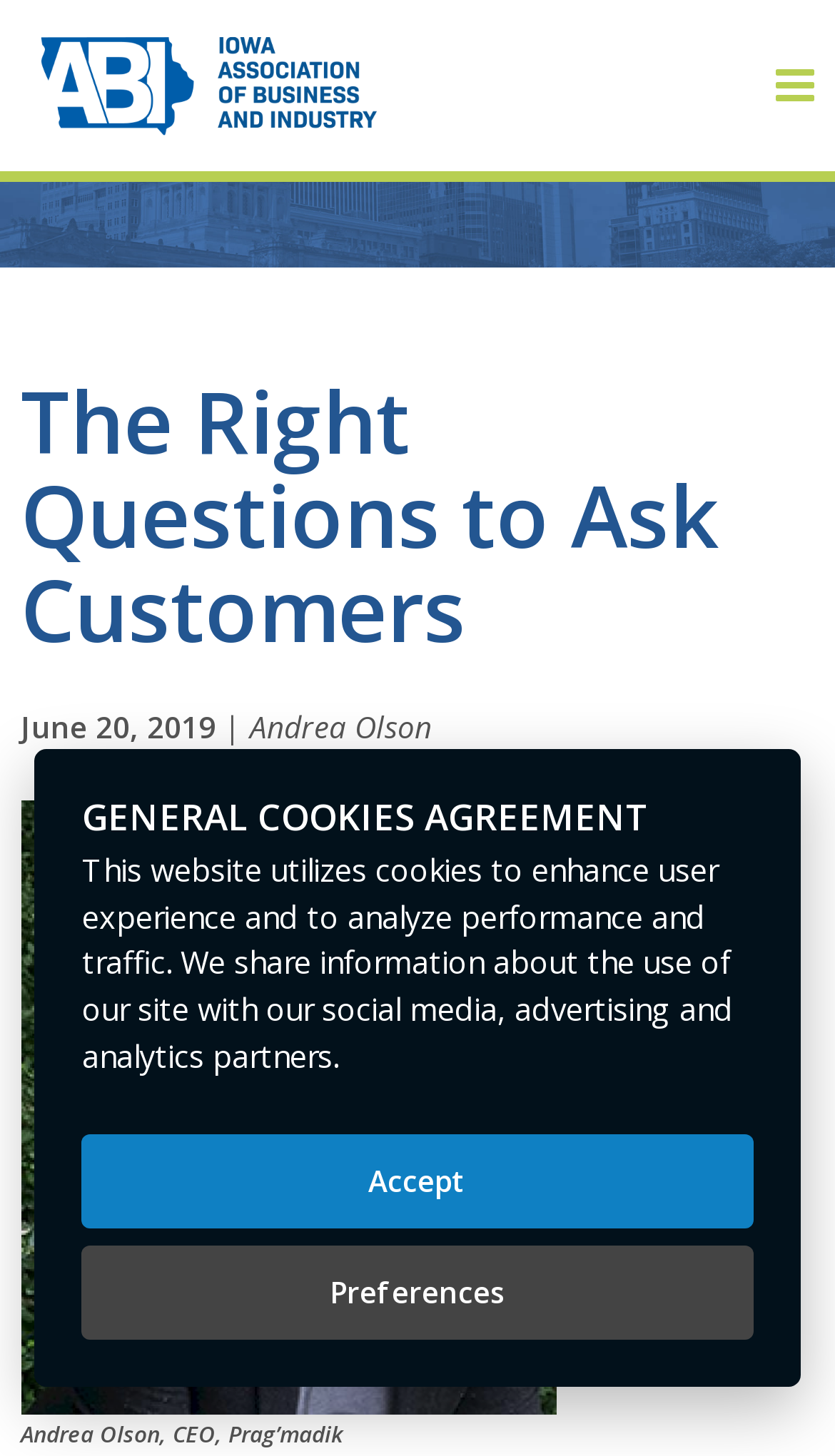What is the principal heading displayed on the webpage?

The Right Questions to Ask Customers